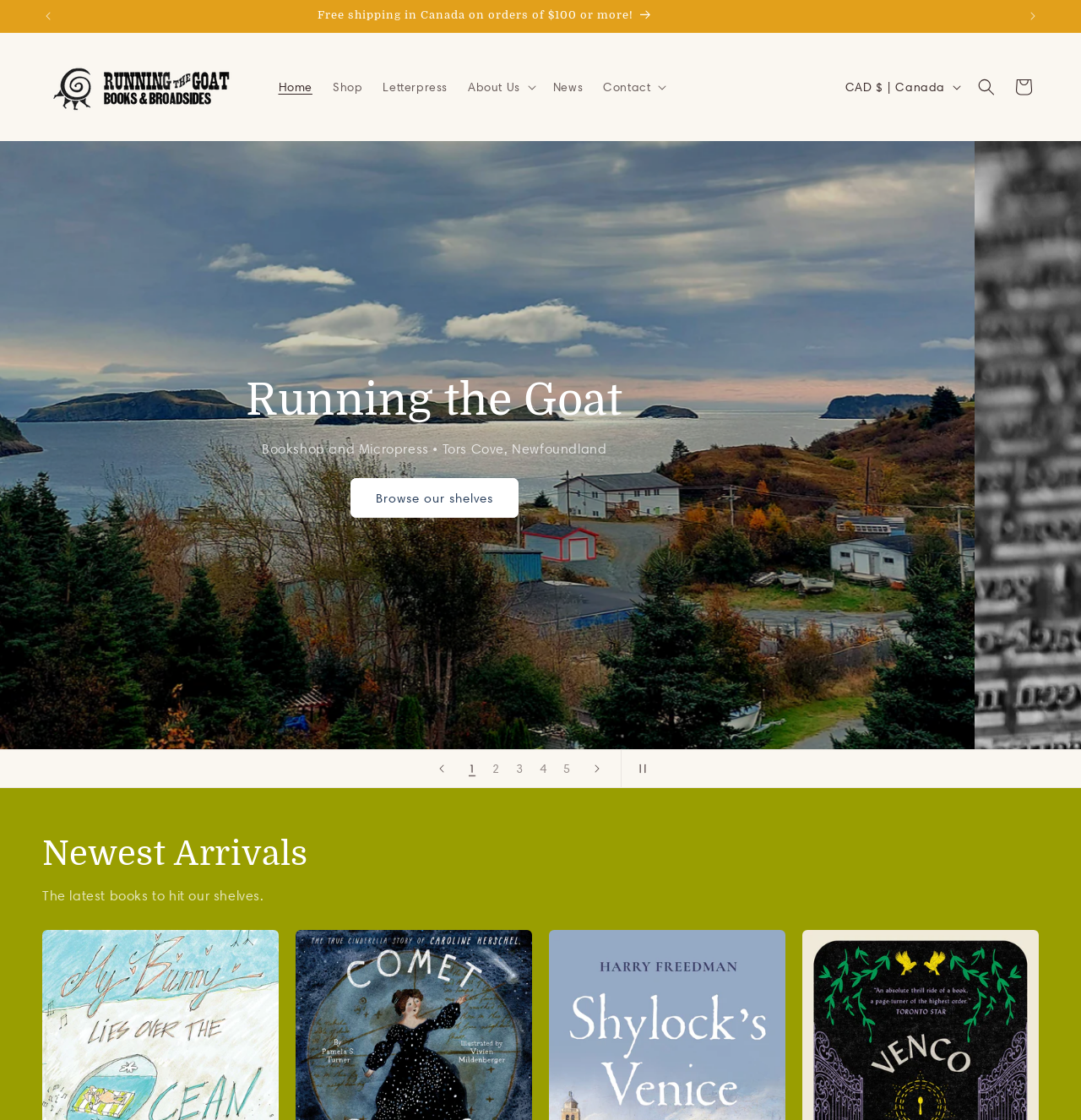Articulate a complete and detailed caption of the webpage elements.

The webpage is for Running the Goat Books & Broadsides, a micro press that publishes children's literature of exceptional quality. At the top of the page, there is an announcement bar with previous and next announcement buttons. Below the announcement bar, the website's logo and name are displayed, along with a navigation menu that includes links to Home, Shop, Letterpress, and more.

To the right of the navigation menu, there is a section with a country/region dropdown menu and a search button. Next to the search button, there is a link to the shopping cart.

The main content of the page is a slideshow that takes up most of the page, showcasing images related to Running the Goat Books & Broadsides. The slideshow has previous and next slide buttons, as well as buttons to load specific slides.

Below the slideshow, there is a section titled "Newest Arrivals" with a heading and a brief description that reads "The latest books to hit our shelves."